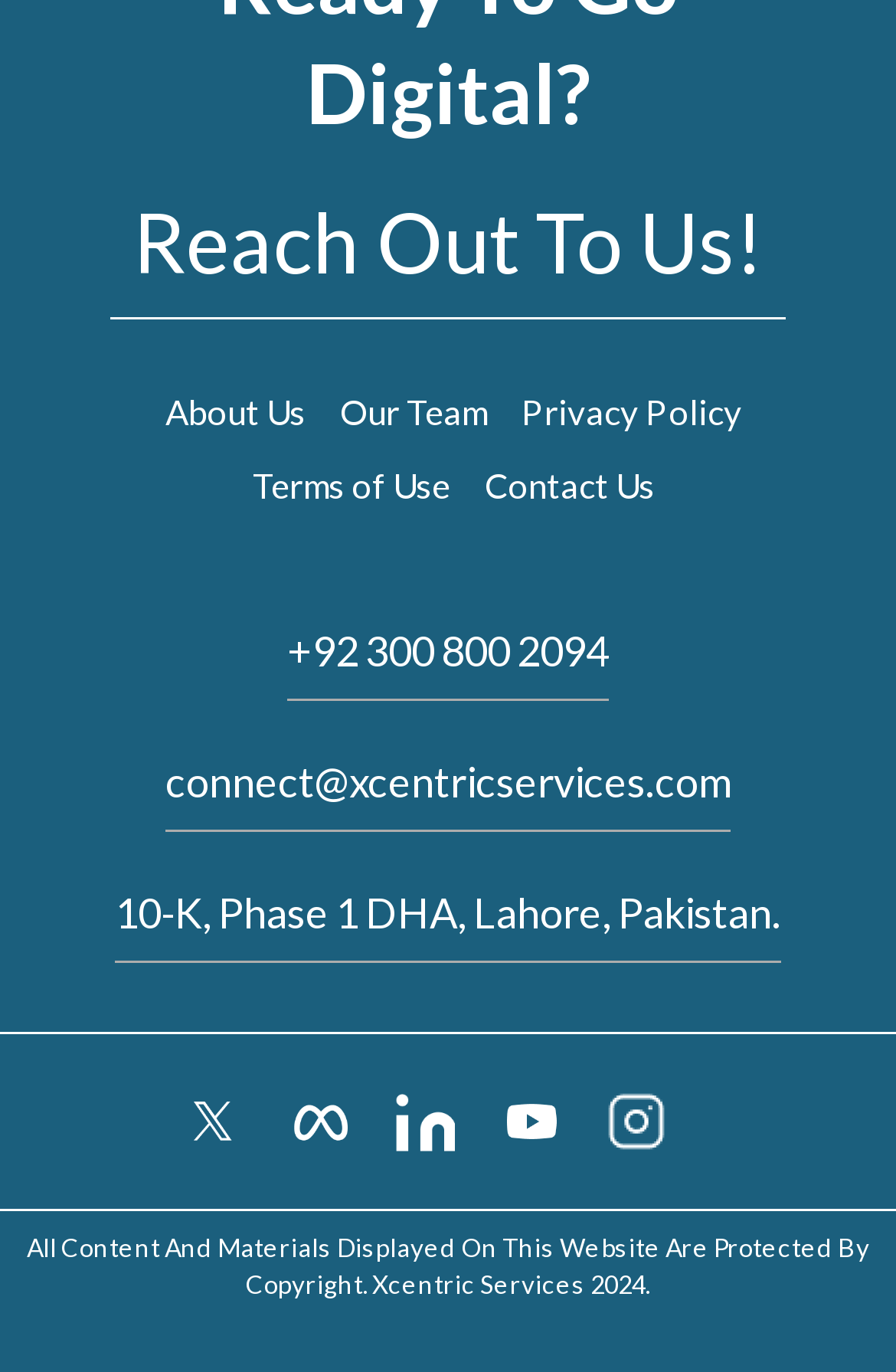What social media platforms does the company have?
Using the information from the image, answer the question thoroughly.

I found the social media platforms by looking at the links and images at the bottom of the webpage, which are commonly used to represent social media platforms.